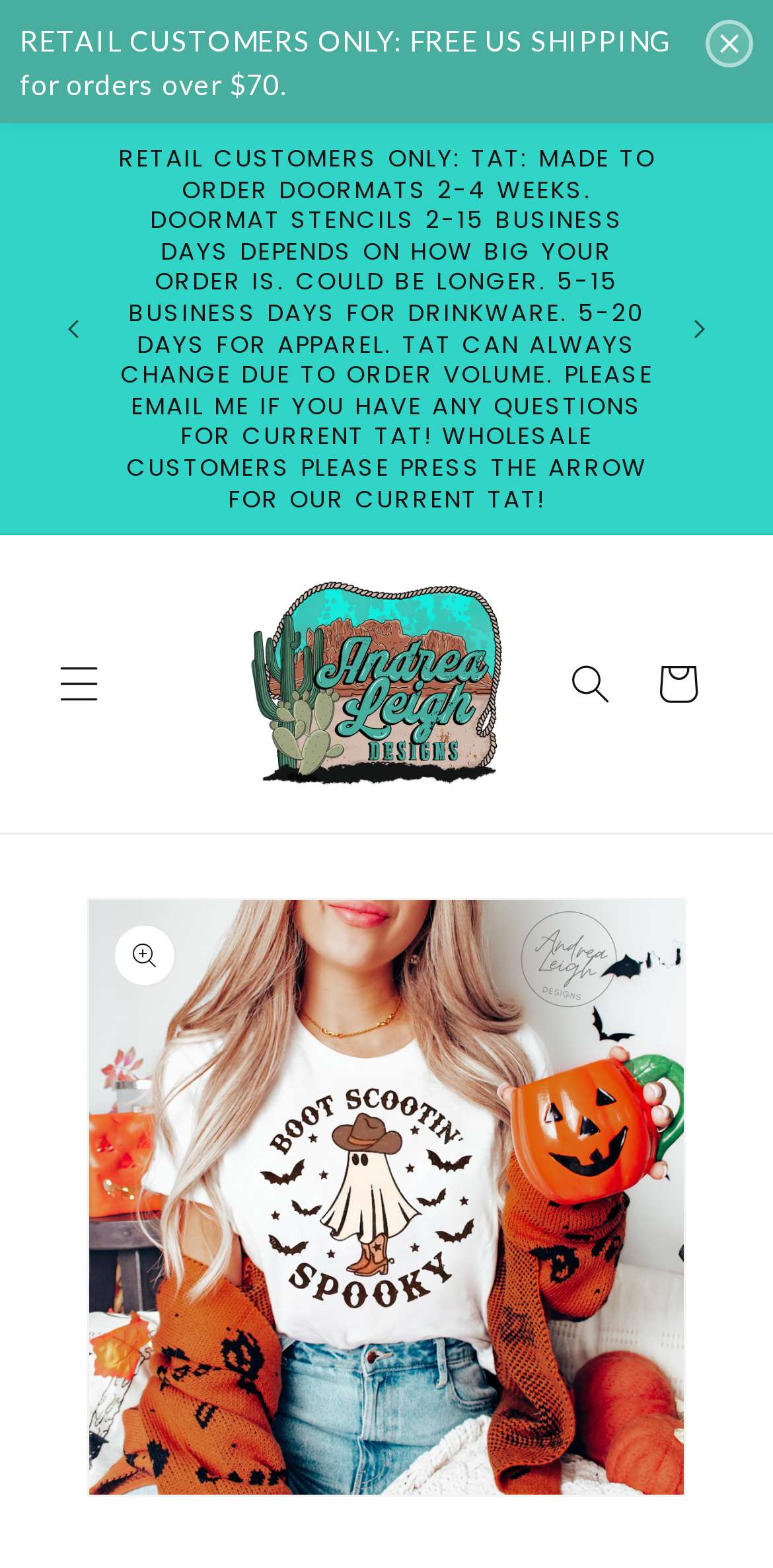Identify the bounding box coordinates for the UI element described as follows: "aria-label="Menu"". Ensure the coordinates are four float numbers between 0 and 1, formatted as [left, top, right, bottom].

[0.046, 0.409, 0.159, 0.464]